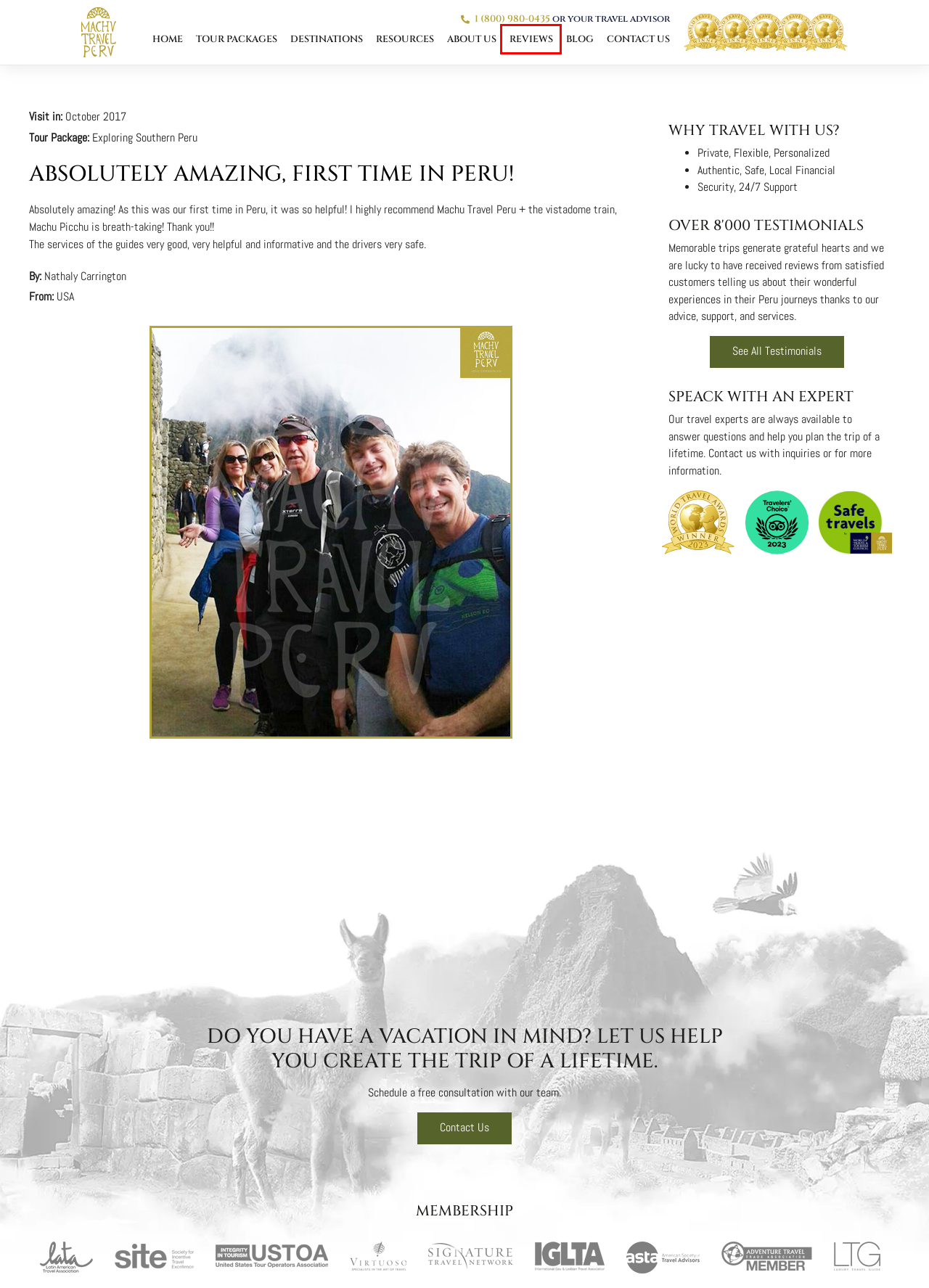Provided is a screenshot of a webpage with a red bounding box around an element. Select the most accurate webpage description for the page that appears after clicking the highlighted element. Here are the candidates:
A. Machu Travel Peru | Luxury Tours & Travel Packages to Peru
B. Best Galapagos Tours & Cruises 2024/2025
C. Frequently Asked Questions about Peru
D. Terms and Conditions | Machu Travel Peru
E. Contact Us | Machu Travel Peru
F. Machu Travel Peru Reviews | Travel Packages
G. Best Peru Tours & Vacation Packages 2024/2025
H. About Us | Machu Travel Peru

F